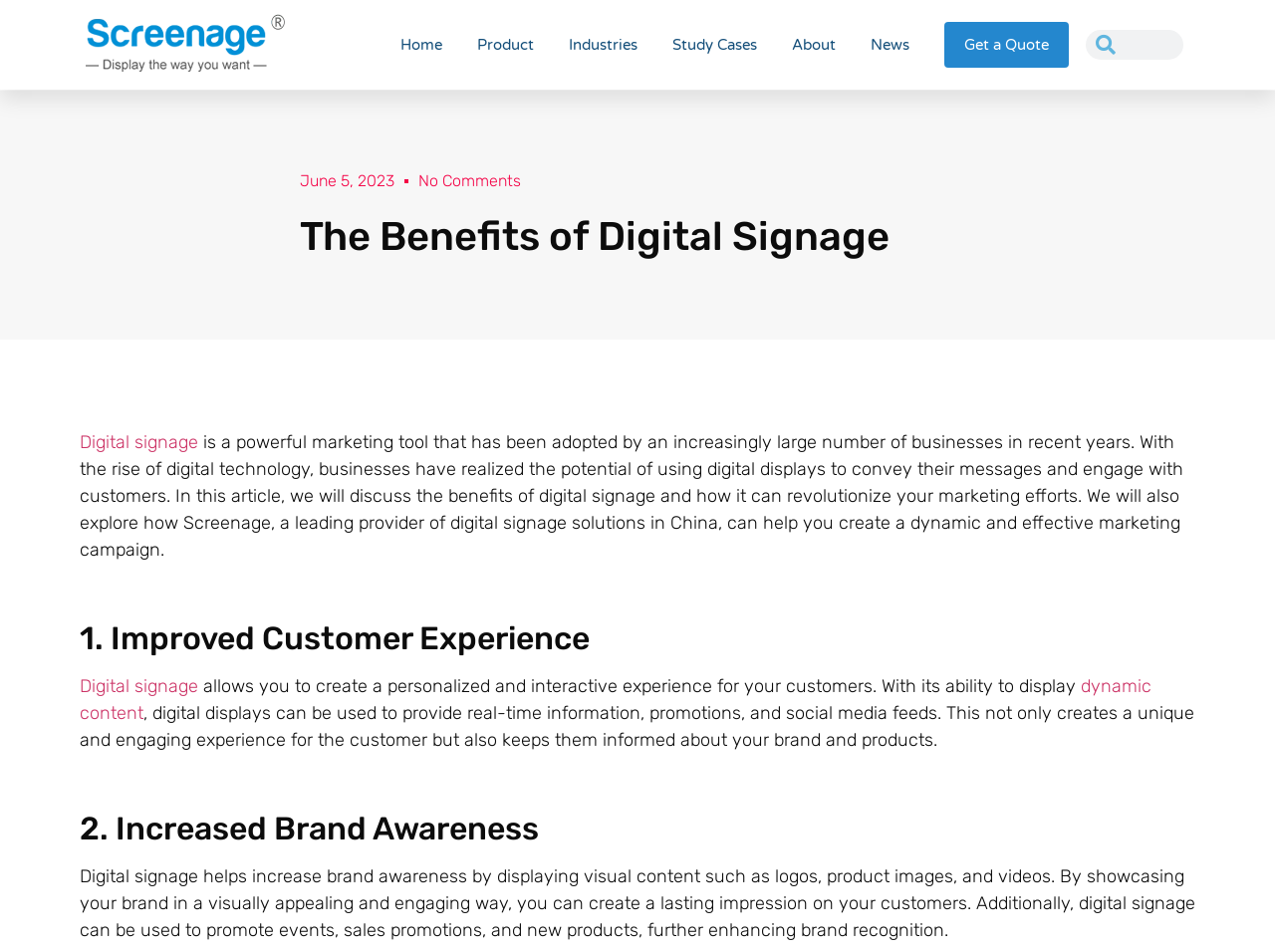From the screenshot, find the bounding box of the UI element matching this description: "About". Supply the bounding box coordinates in the form [left, top, right, bottom], each a float between 0 and 1.

[0.621, 0.023, 0.655, 0.071]